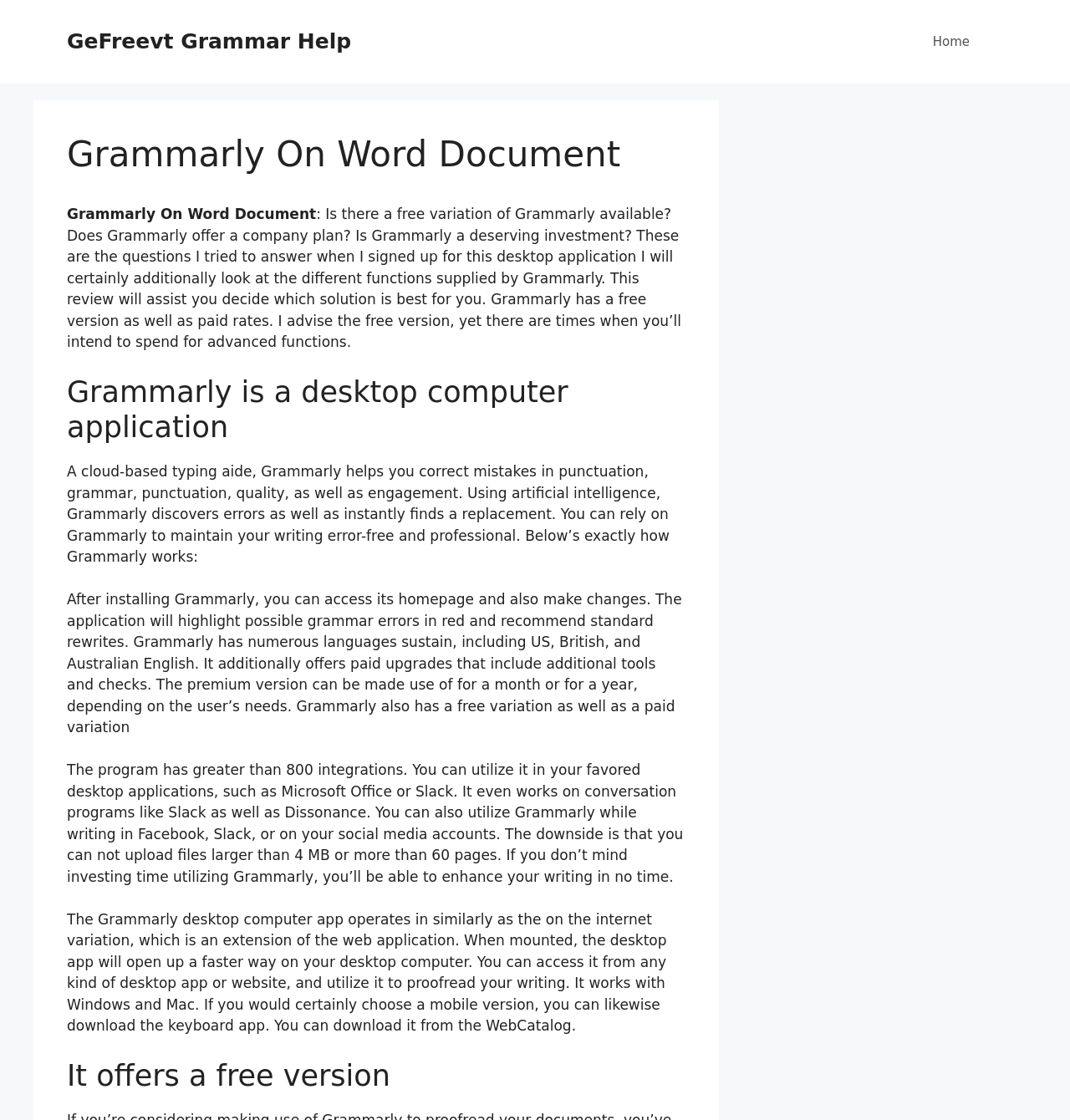Please find the bounding box for the UI component described as follows: "GeFreevt Grammar Help".

[0.062, 0.026, 0.328, 0.048]